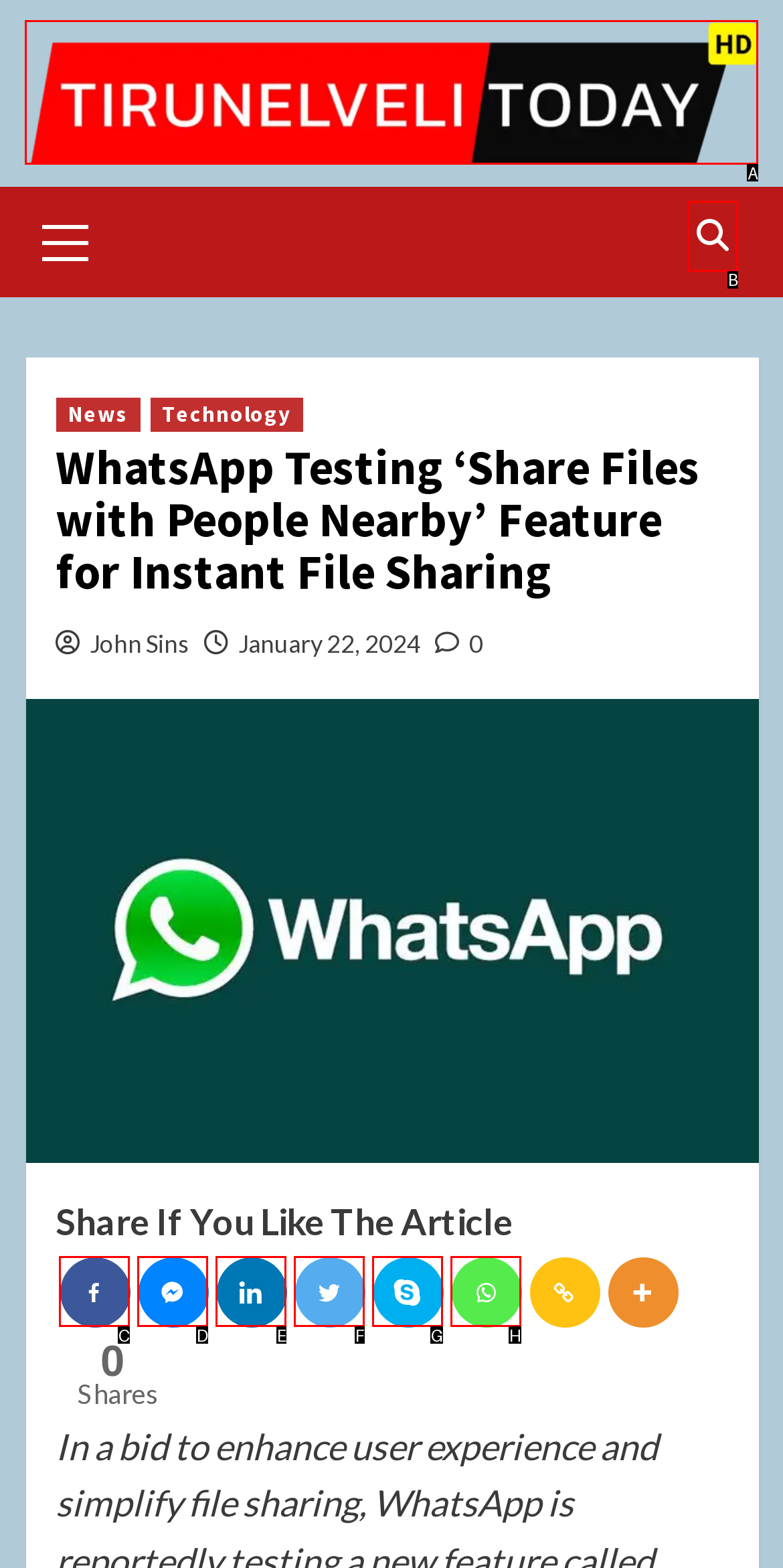Indicate which UI element needs to be clicked to fulfill the task: Click on the Tirunelveli Today link
Answer with the letter of the chosen option from the available choices directly.

A